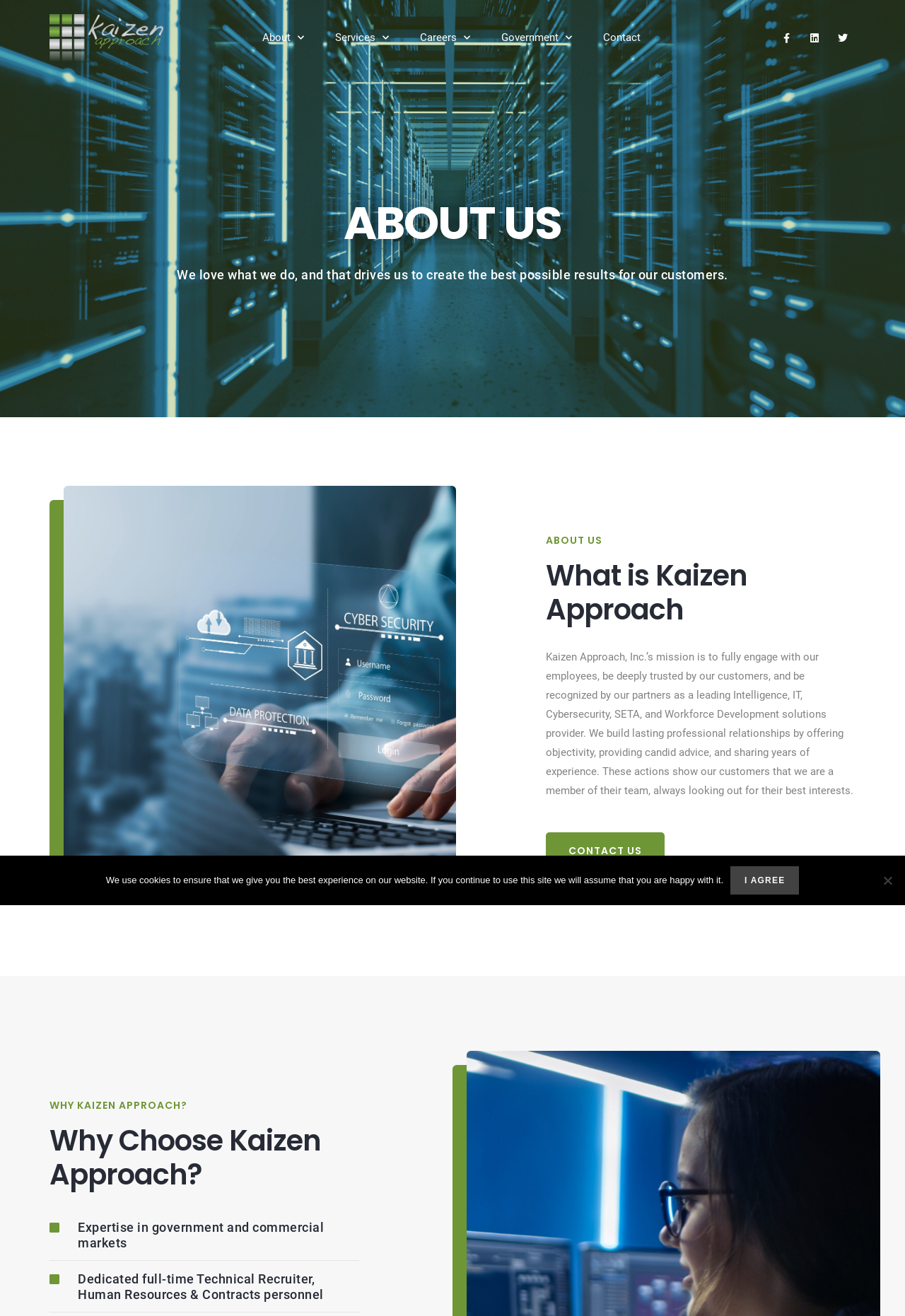What is the role of the Technical Recruiter?
Examine the image closely and answer the question with as much detail as possible.

The StaticText element mentions 'Dedicated full-time Technical Recruiter, Human Resources & Contracts personnel', which implies that the Technical Recruiter is responsible for recruiting personnel for the company.